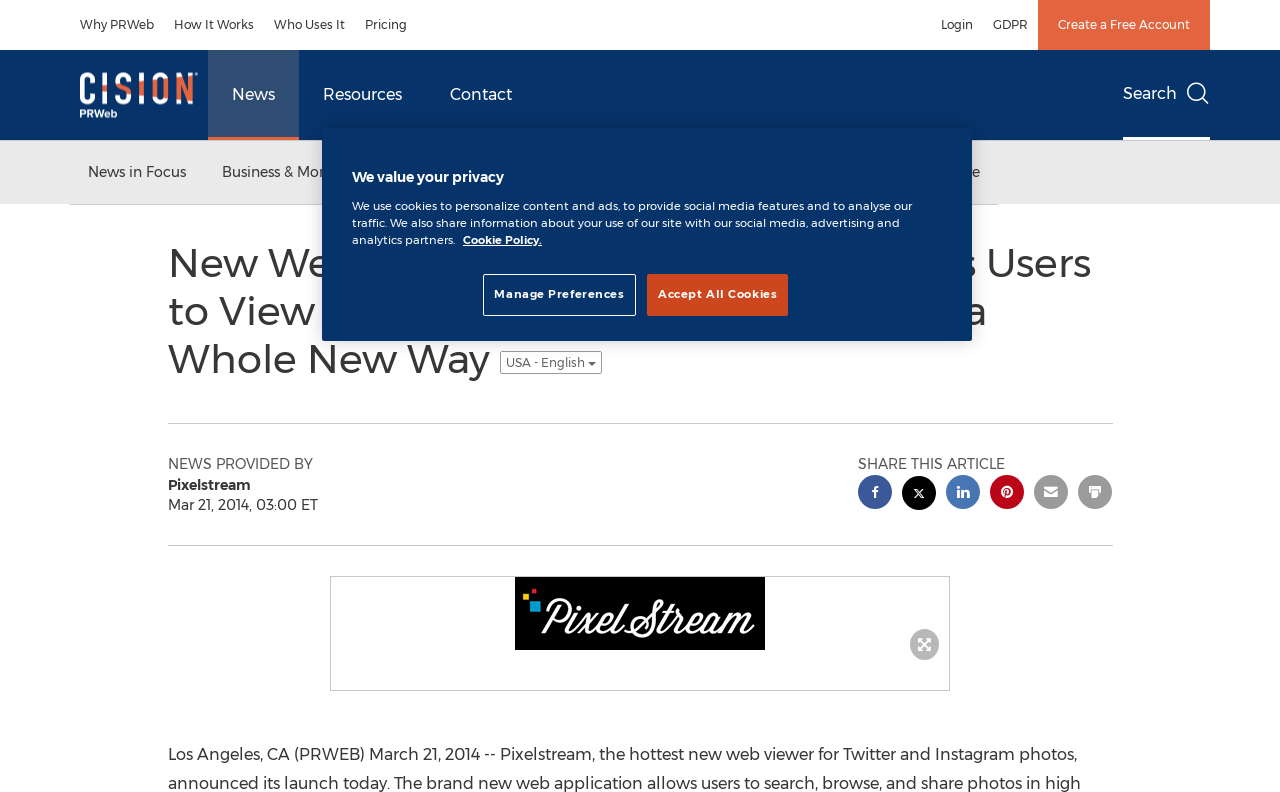Could you specify the bounding box coordinates for the clickable section to complete the following instruction: "Click Contact us"?

None